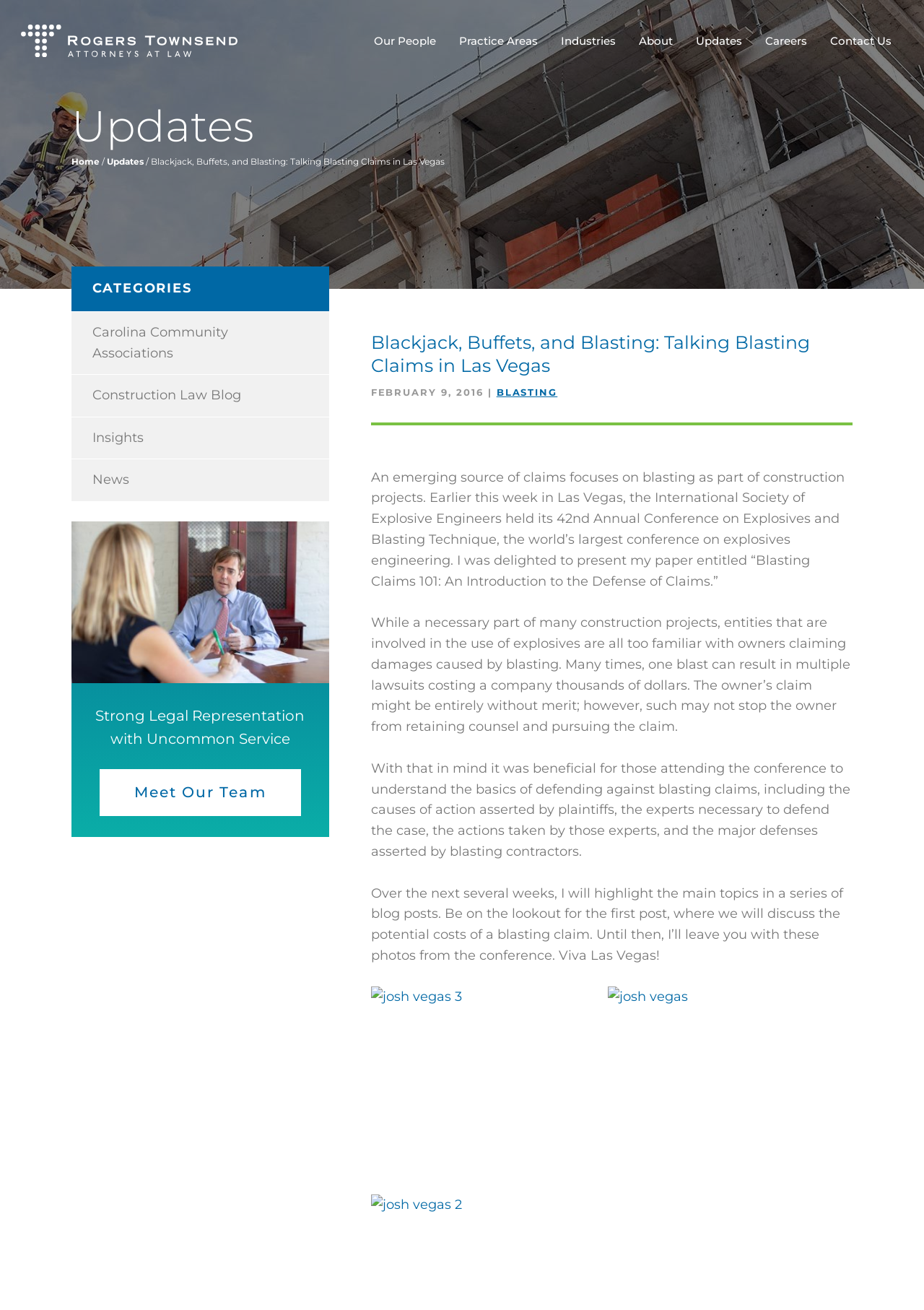Determine the bounding box coordinates of the section to be clicked to follow the instruction: "go to Rogers Townsend homepage". The coordinates should be given as four float numbers between 0 and 1, formatted as [left, top, right, bottom].

[0.022, 0.025, 0.257, 0.037]